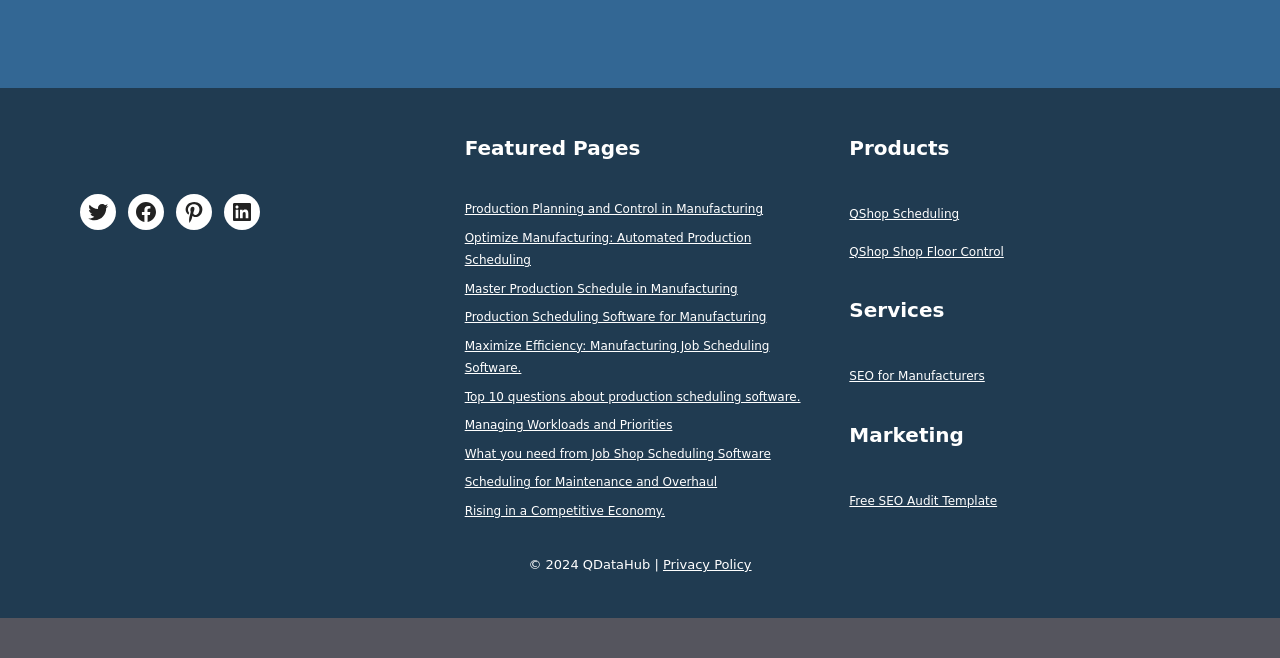Can you identify the bounding box coordinates of the clickable region needed to carry out this instruction: 'Explore QShop Scheduling'? The coordinates should be four float numbers within the range of 0 to 1, stated as [left, top, right, bottom].

[0.664, 0.315, 0.749, 0.337]